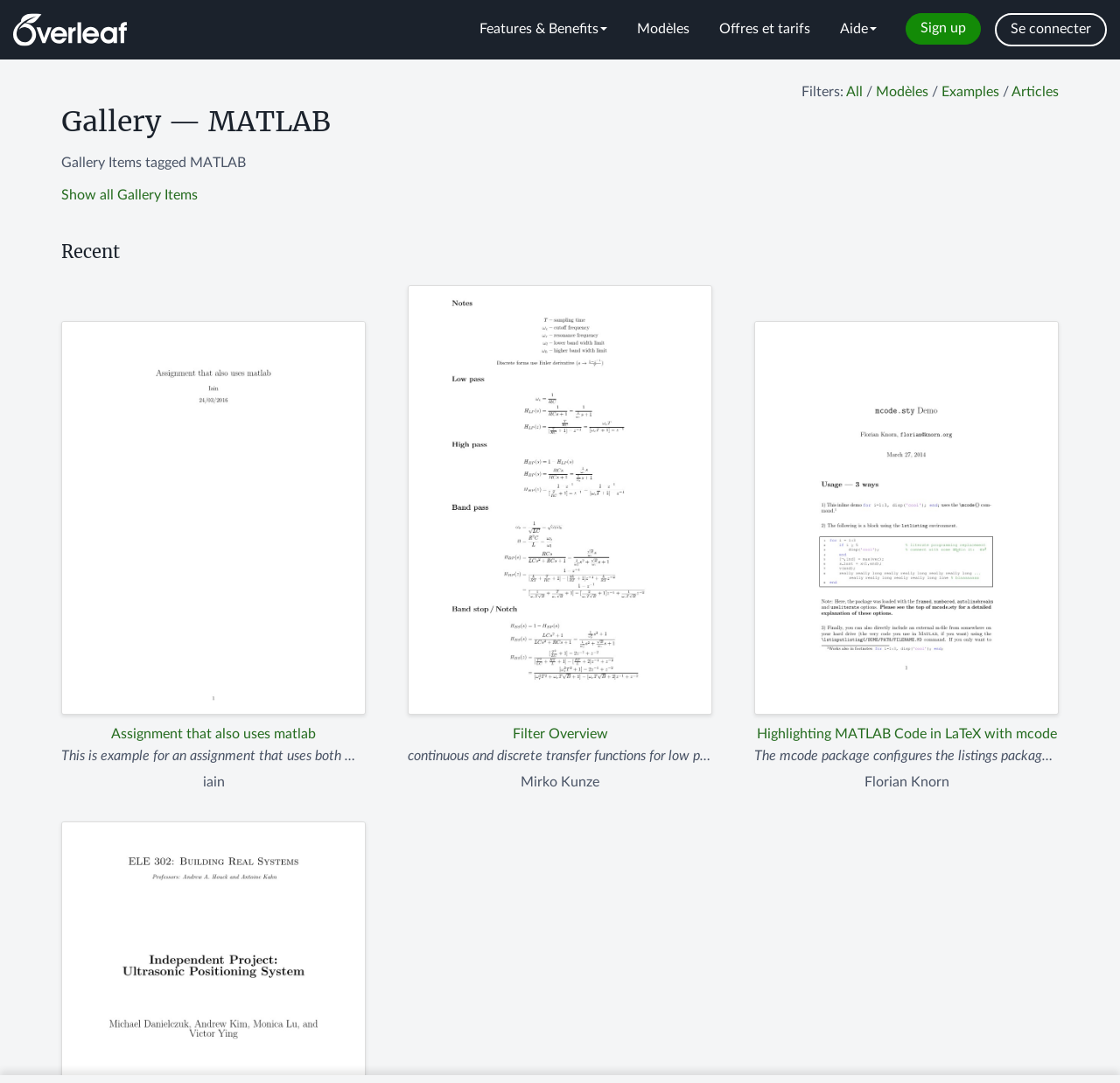Could you specify the bounding box coordinates for the clickable section to complete the following instruction: "Select the 'Modèles' link"?

[0.555, 0.012, 0.629, 0.043]